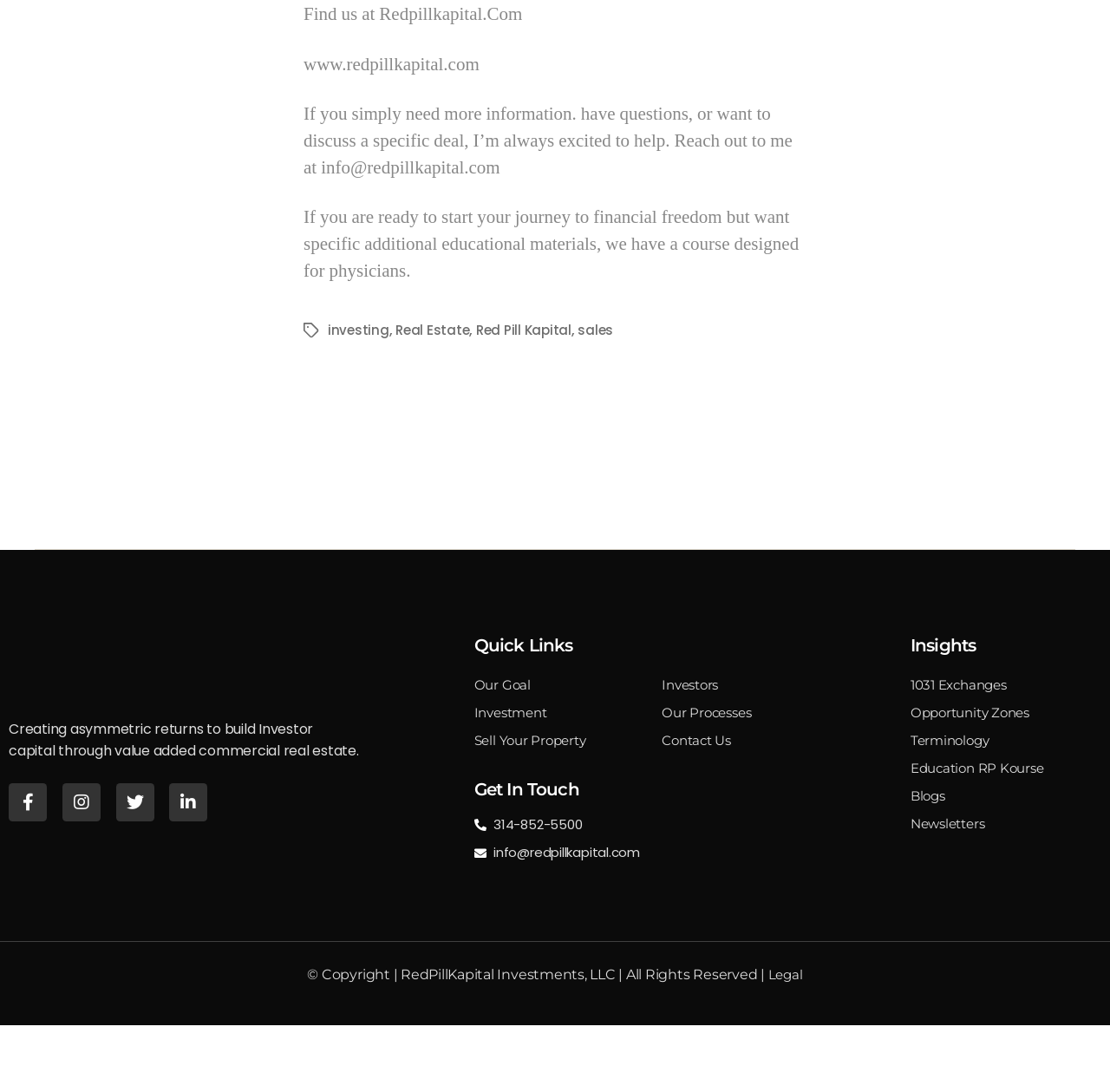Please determine the bounding box coordinates of the clickable area required to carry out the following instruction: "Visit 'Red Pill Kapital'". The coordinates must be four float numbers between 0 and 1, represented as [left, top, right, bottom].

[0.432, 0.352, 0.52, 0.37]